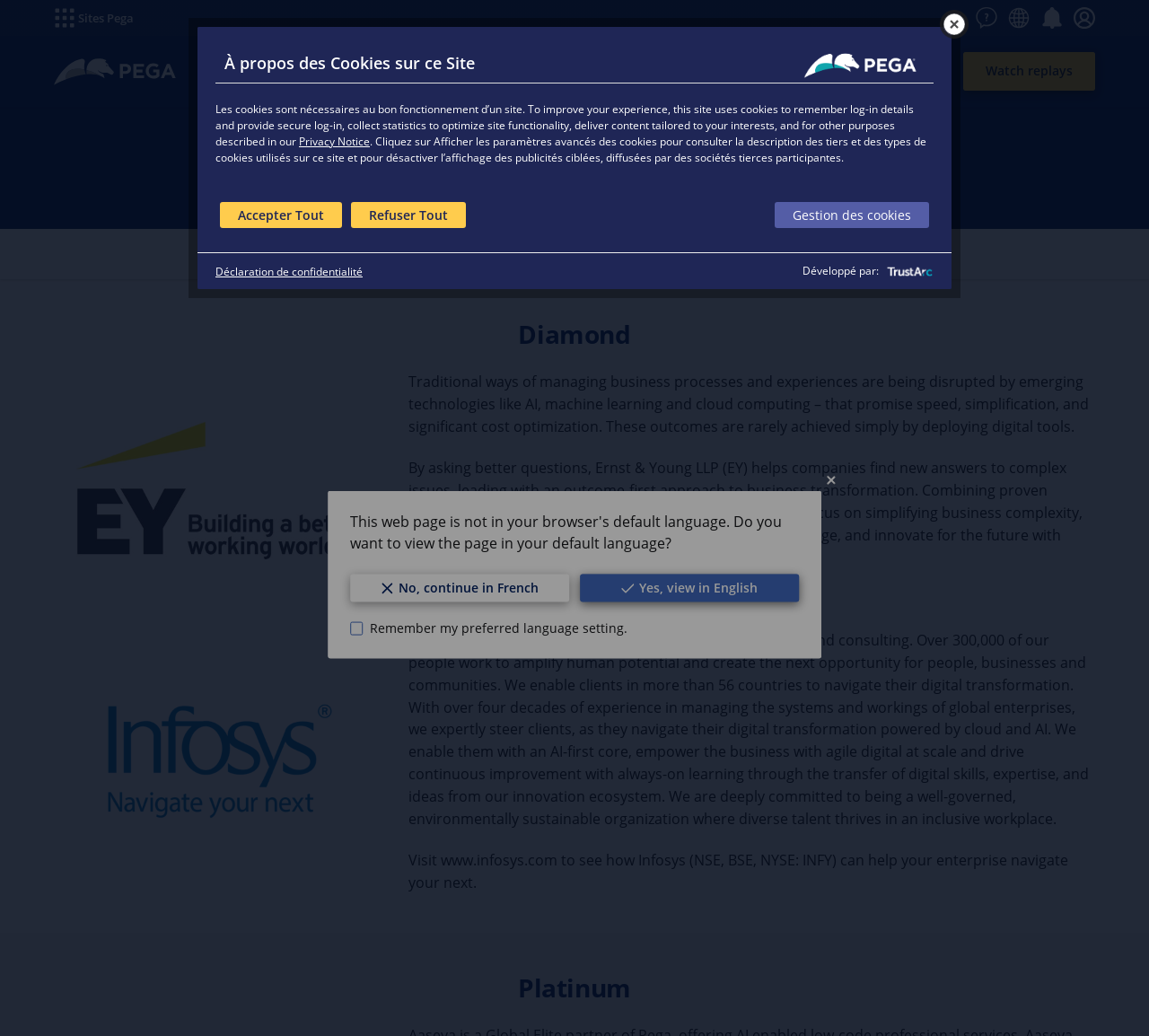How many sponsors are listed on the page?
Based on the screenshot, provide a one-word or short-phrase response.

At least 2